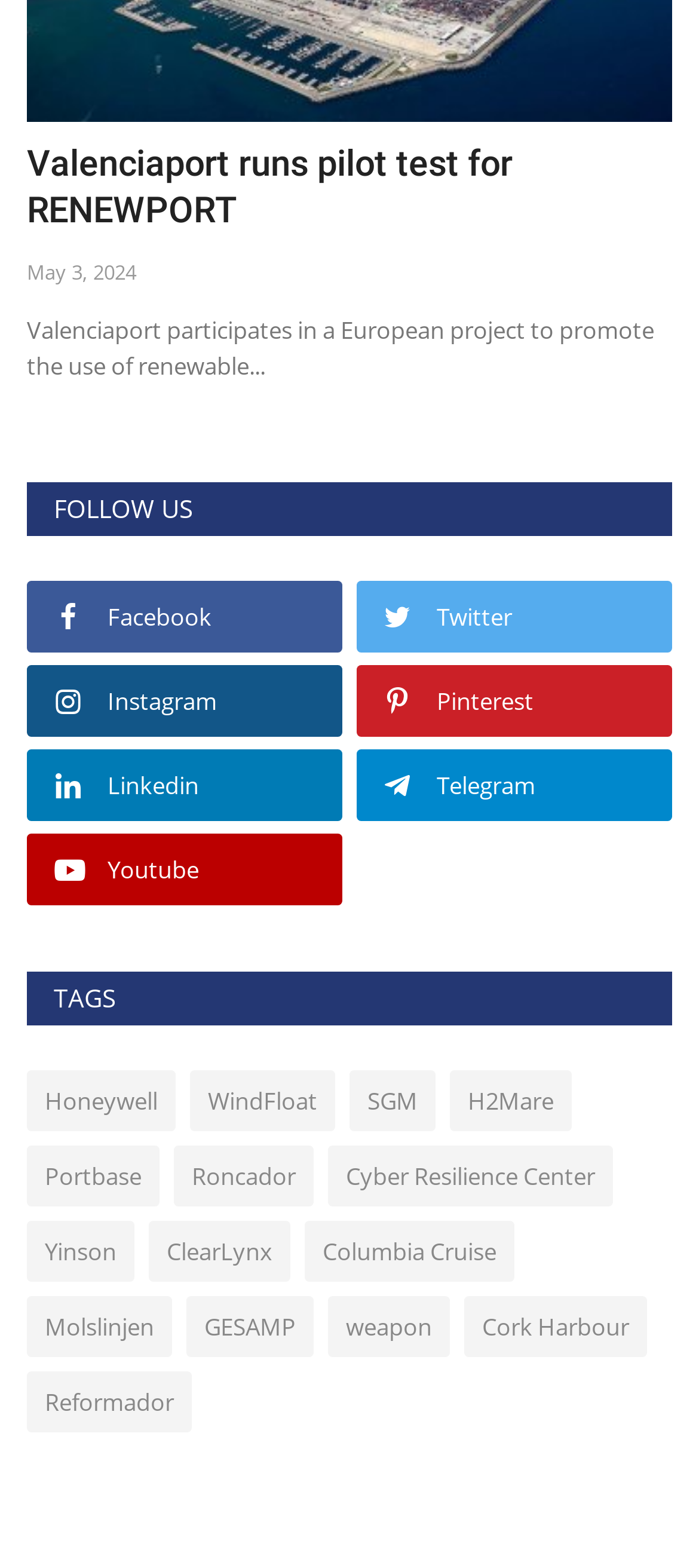Please locate the bounding box coordinates of the element that should be clicked to complete the given instruction: "Check out the Cyber Resilience Center".

[0.469, 0.731, 0.877, 0.77]